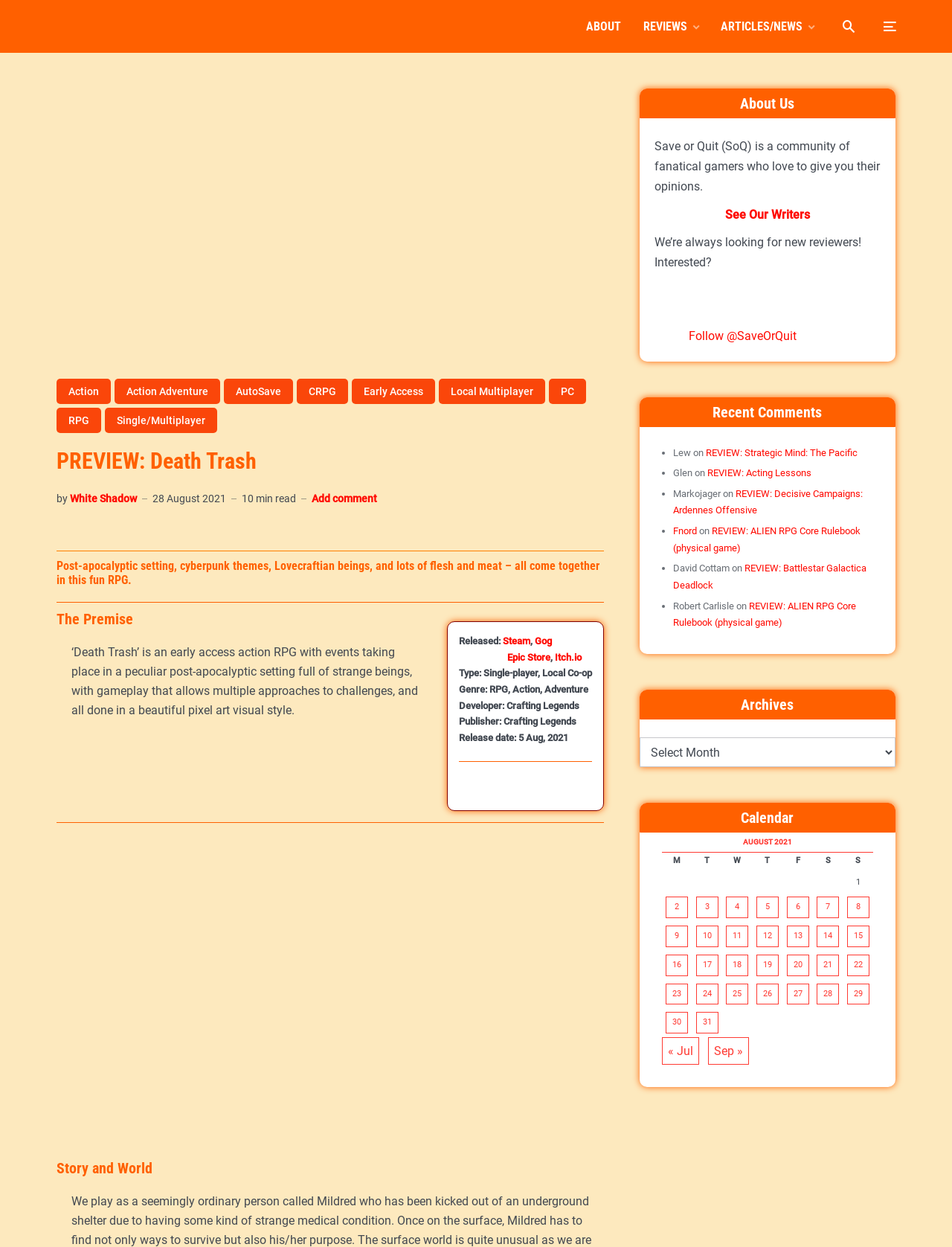Refer to the image and provide an in-depth answer to the question:
What is the release date of the game?

The answer can be found in the StaticText 'Release date: 5 Aug, 2021' which is located in the game information section, indicating that the game 'Death Trash' was released on 5 August, 2021.